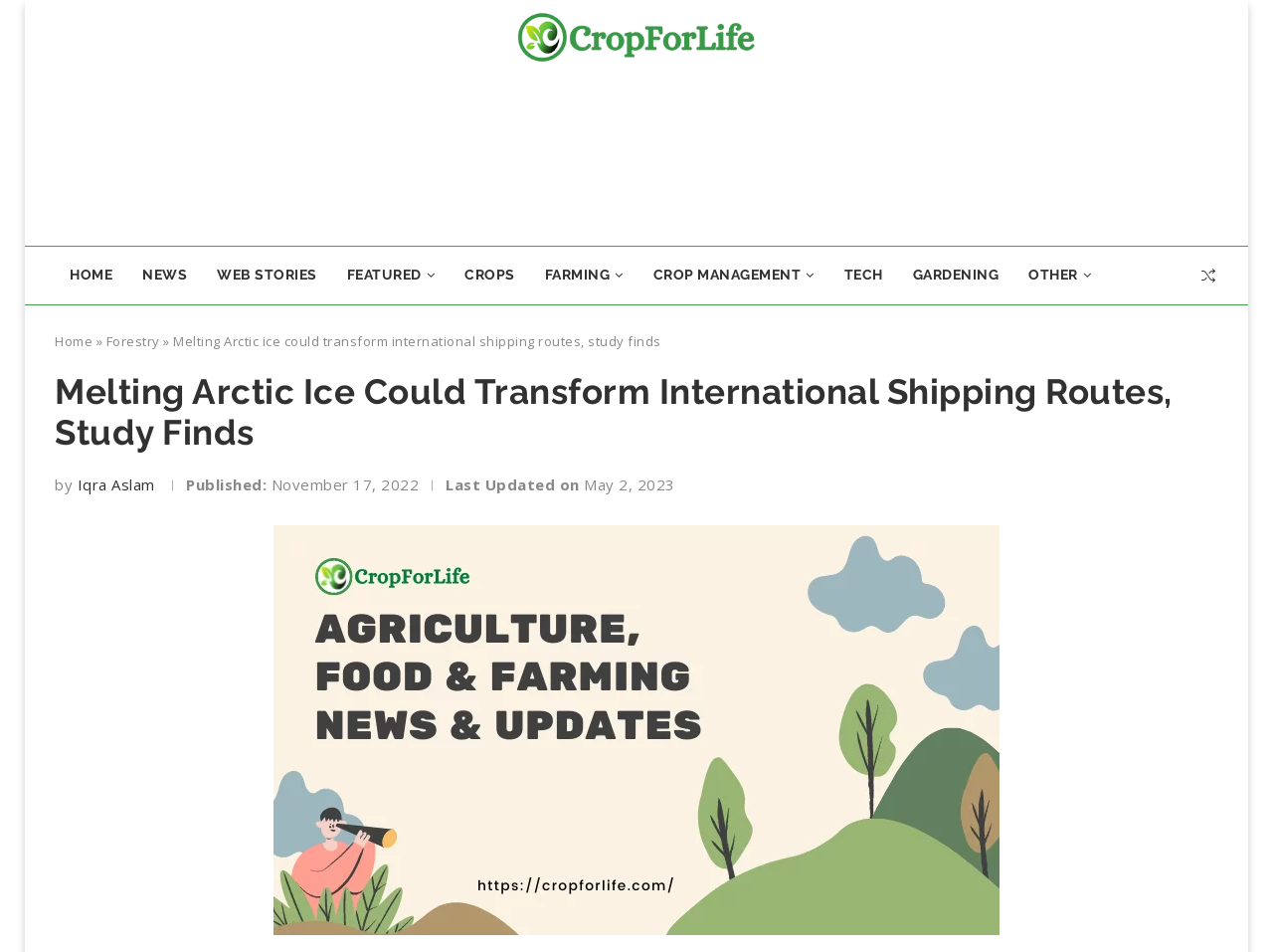Identify the bounding box coordinates of the region that should be clicked to execute the following instruction: "read news".

[0.1, 0.259, 0.159, 0.321]